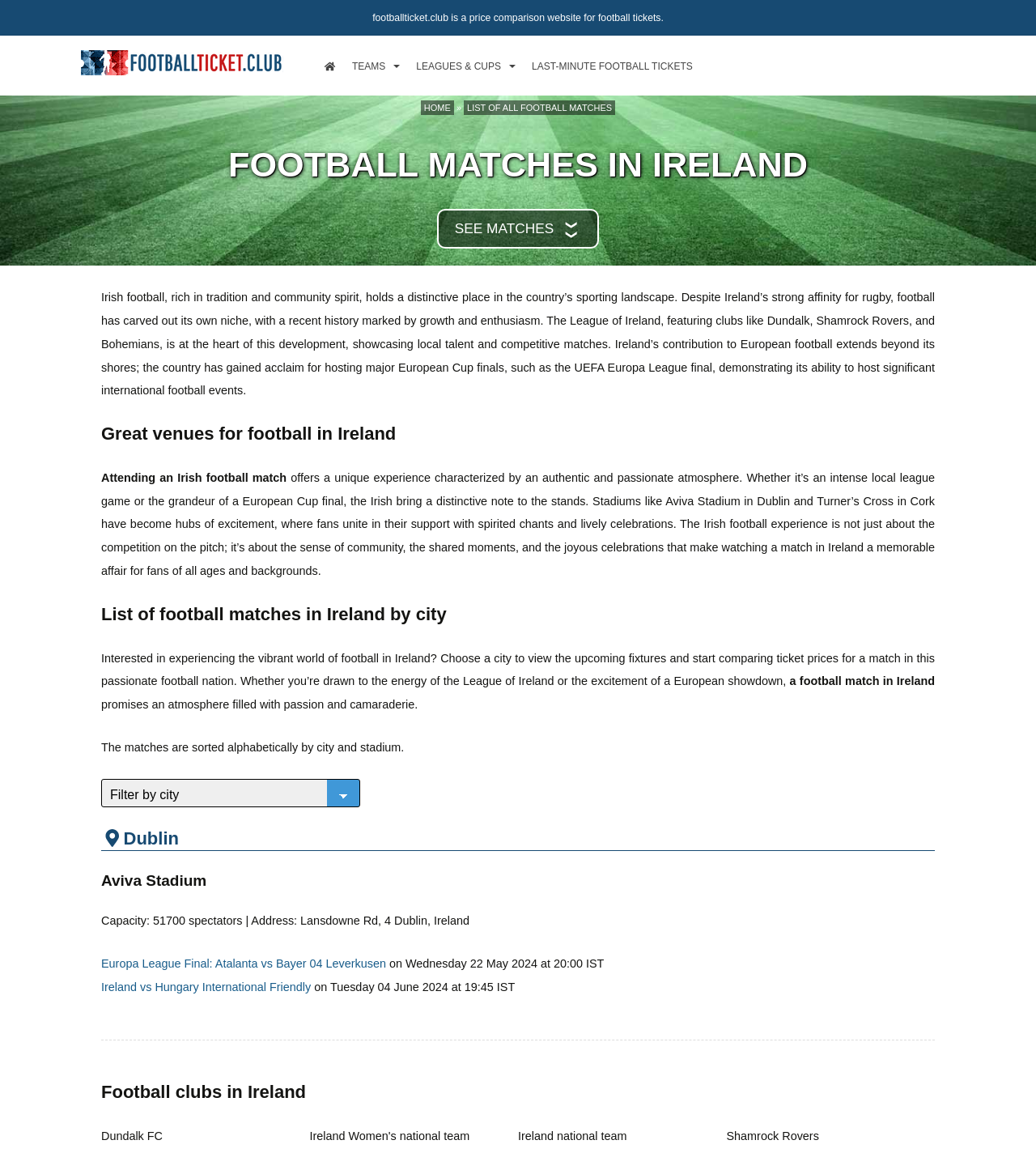Please find the bounding box coordinates for the clickable element needed to perform this instruction: "Learn more about women's football".

[0.501, 0.089, 0.665, 0.11]